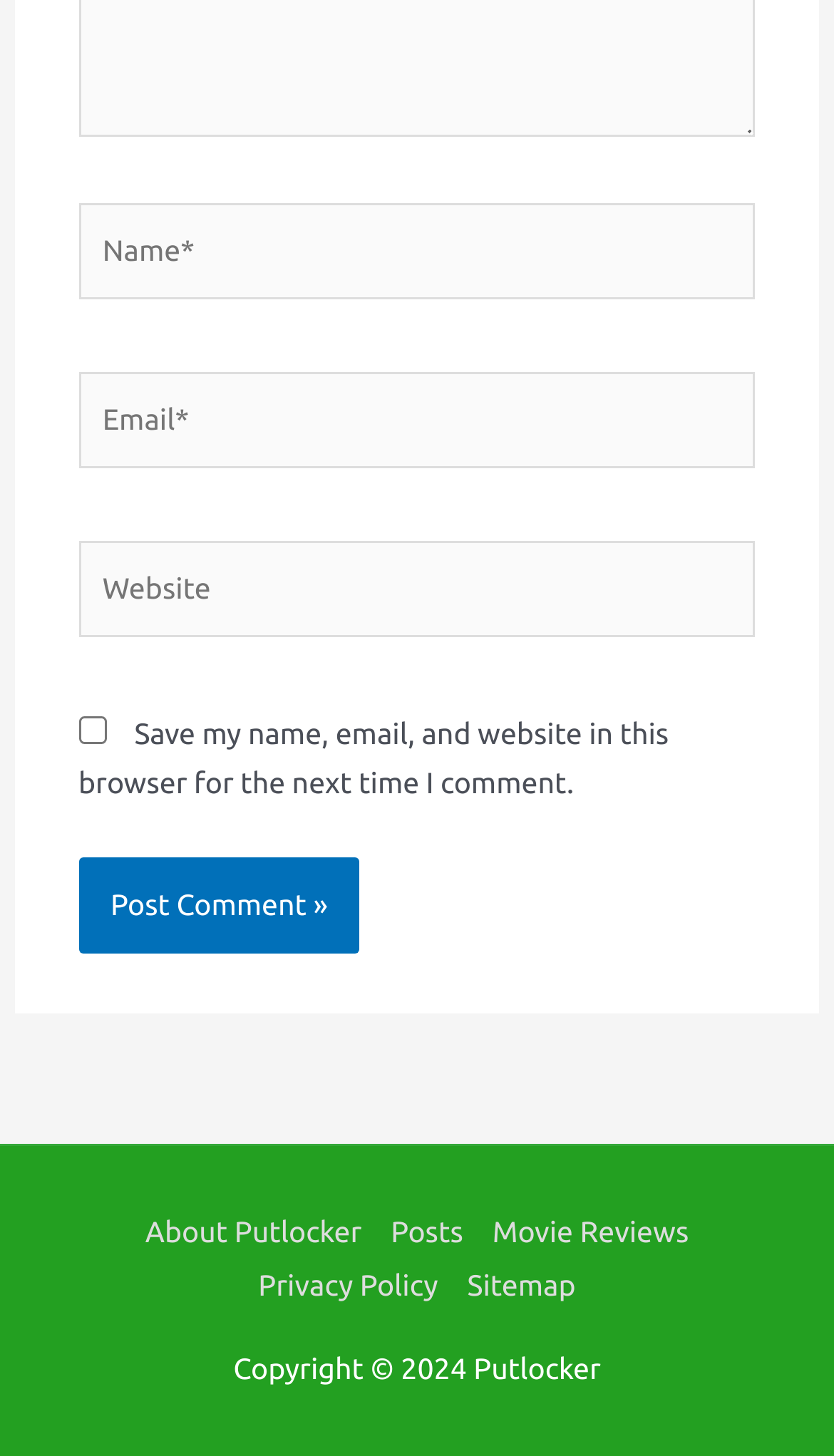Could you locate the bounding box coordinates for the section that should be clicked to accomplish this task: "Input your email".

[0.094, 0.255, 0.906, 0.322]